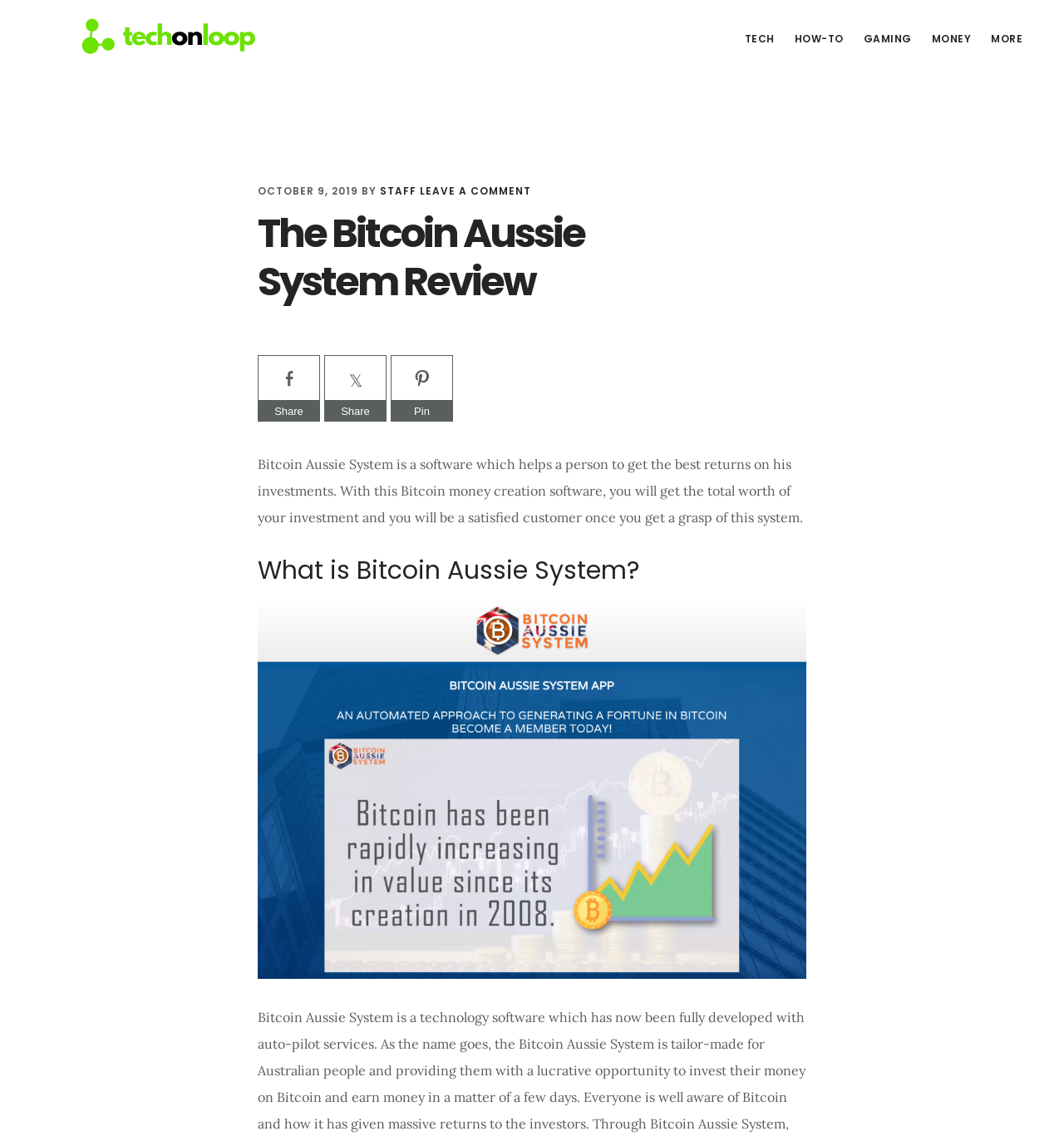Determine the bounding box coordinates of the clickable region to carry out the instruction: "Read the article posted on OCTOBER 9, 2019".

[0.242, 0.161, 0.337, 0.173]